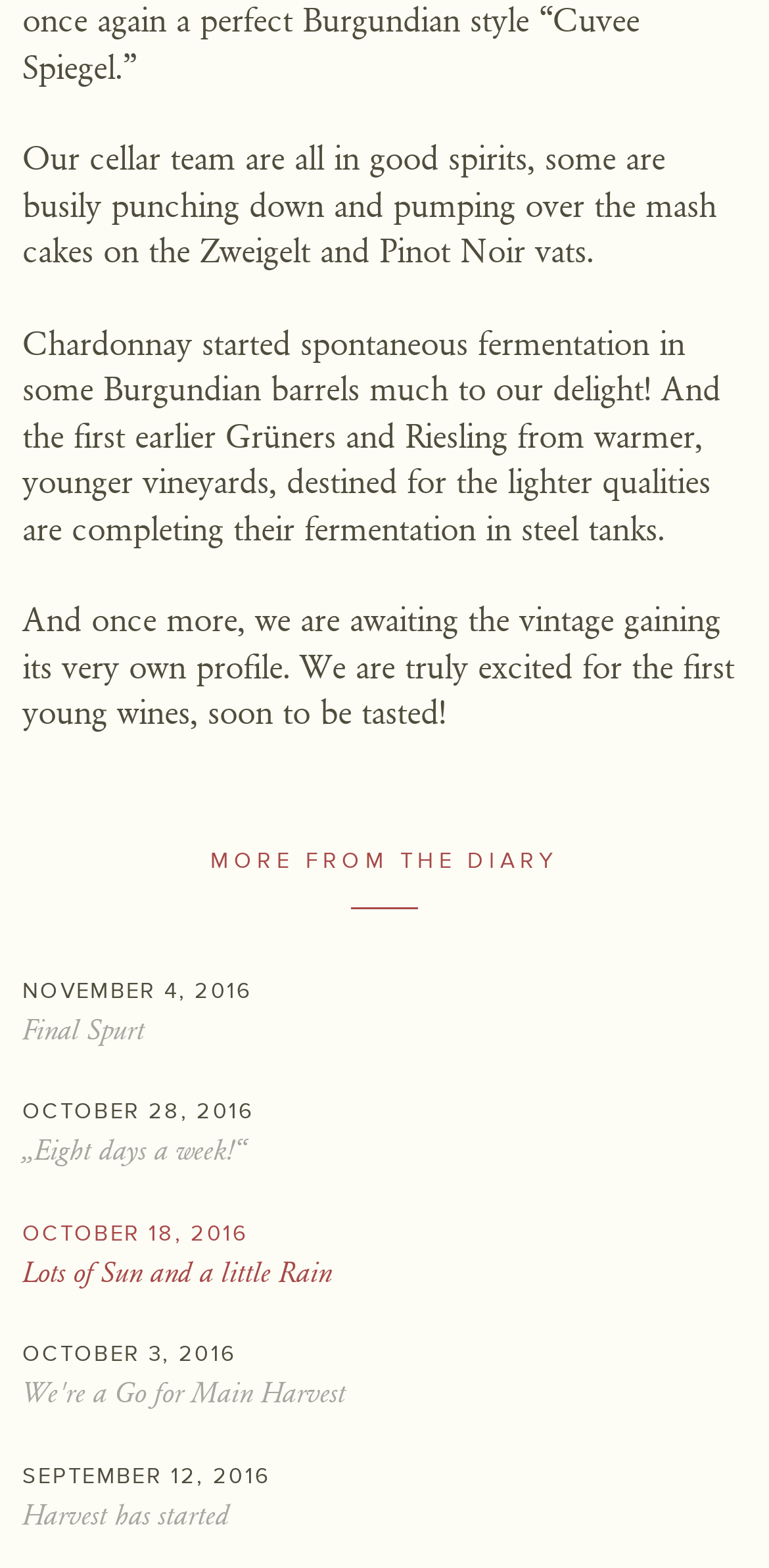What is the name of the street?
Give a one-word or short phrase answer based on the image.

Zwettlerstraße 23